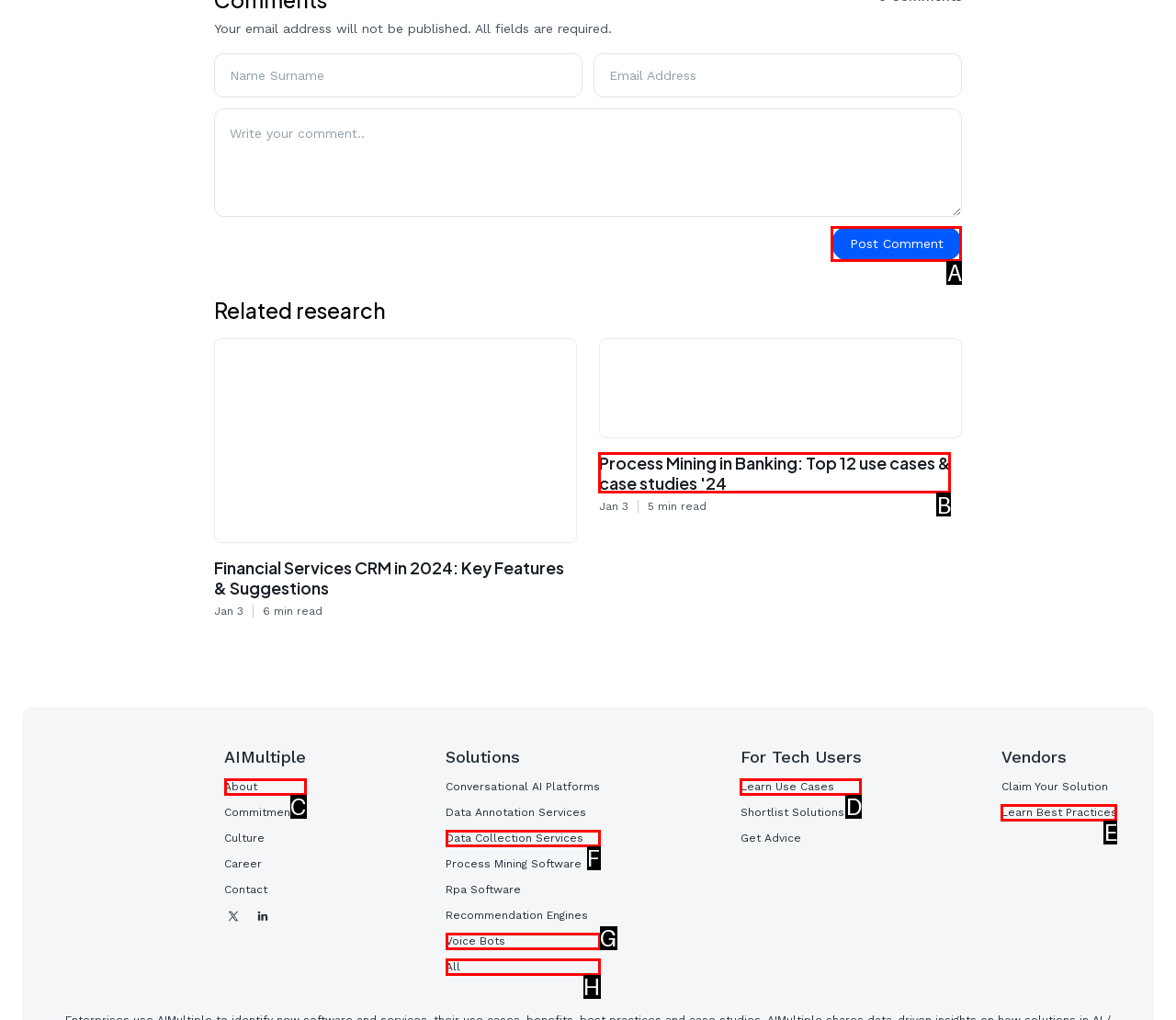Select the letter from the given choices that aligns best with the description: Post Comment. Reply with the specific letter only.

A